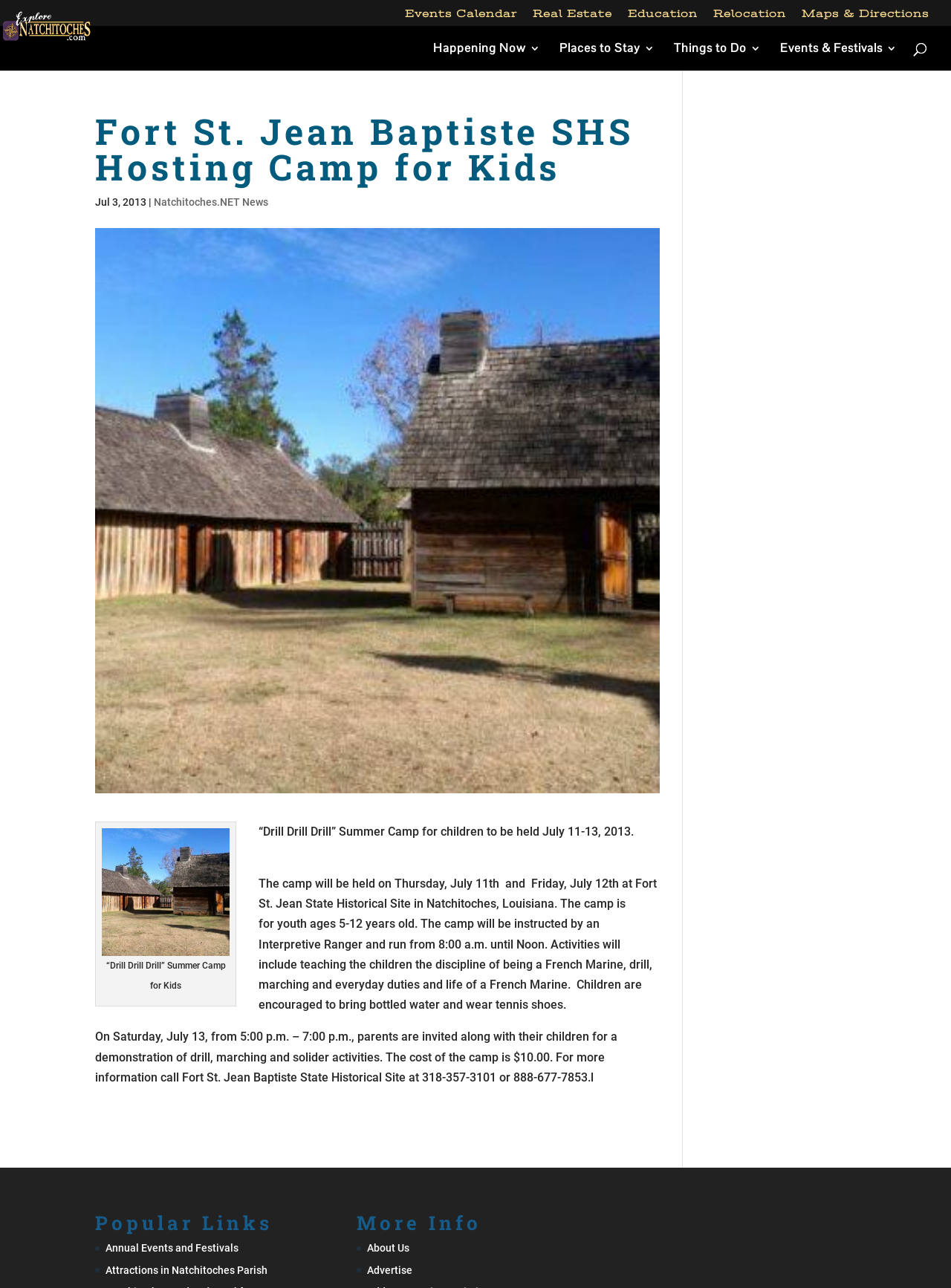Please identify the bounding box coordinates of where to click in order to follow the instruction: "Get more information about Fort St. Jean Baptiste SHS".

[0.107, 0.643, 0.241, 0.742]